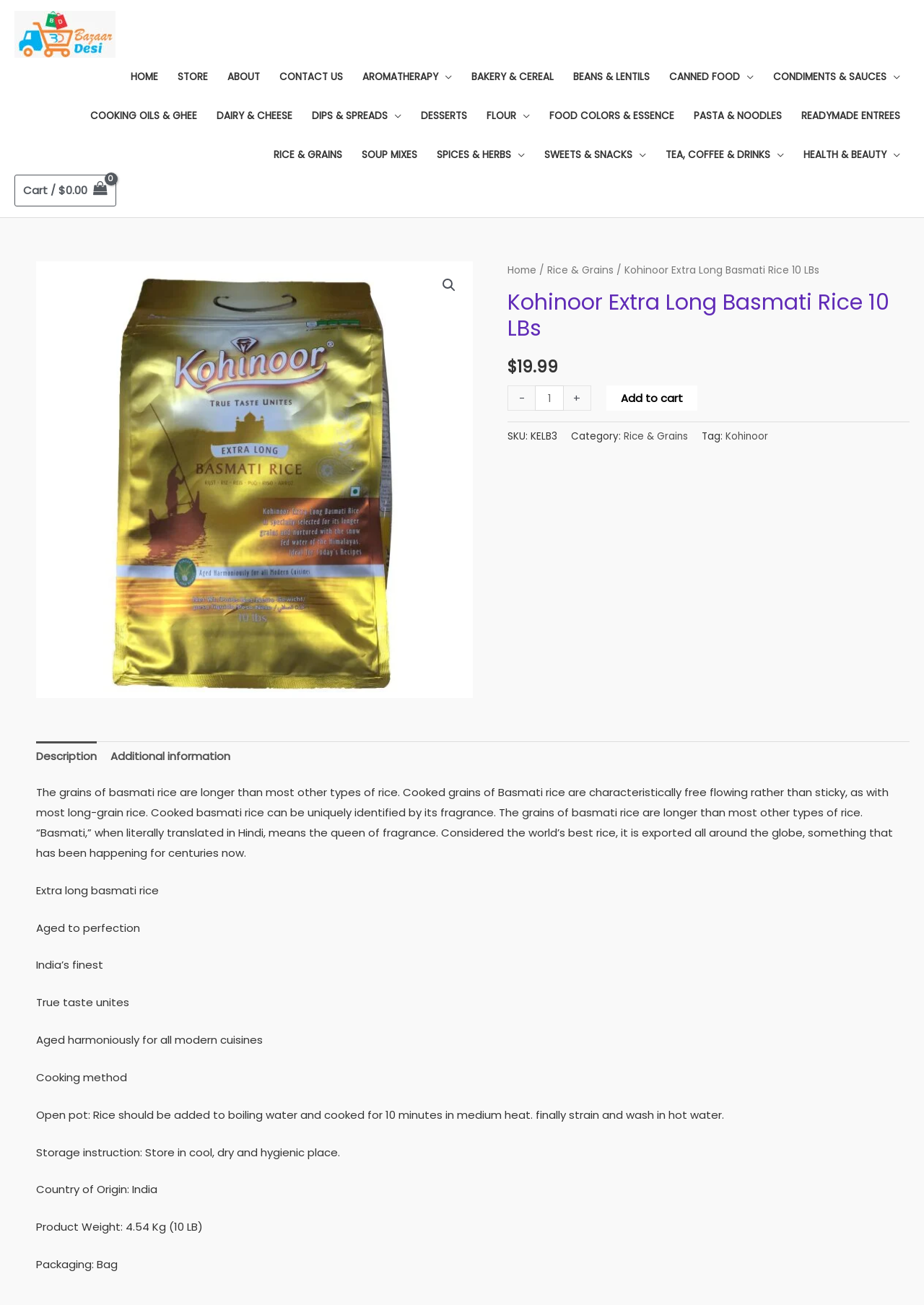Identify and provide the main heading of the webpage.

Kohinoor Extra Long Basmati Rice 10 LBs